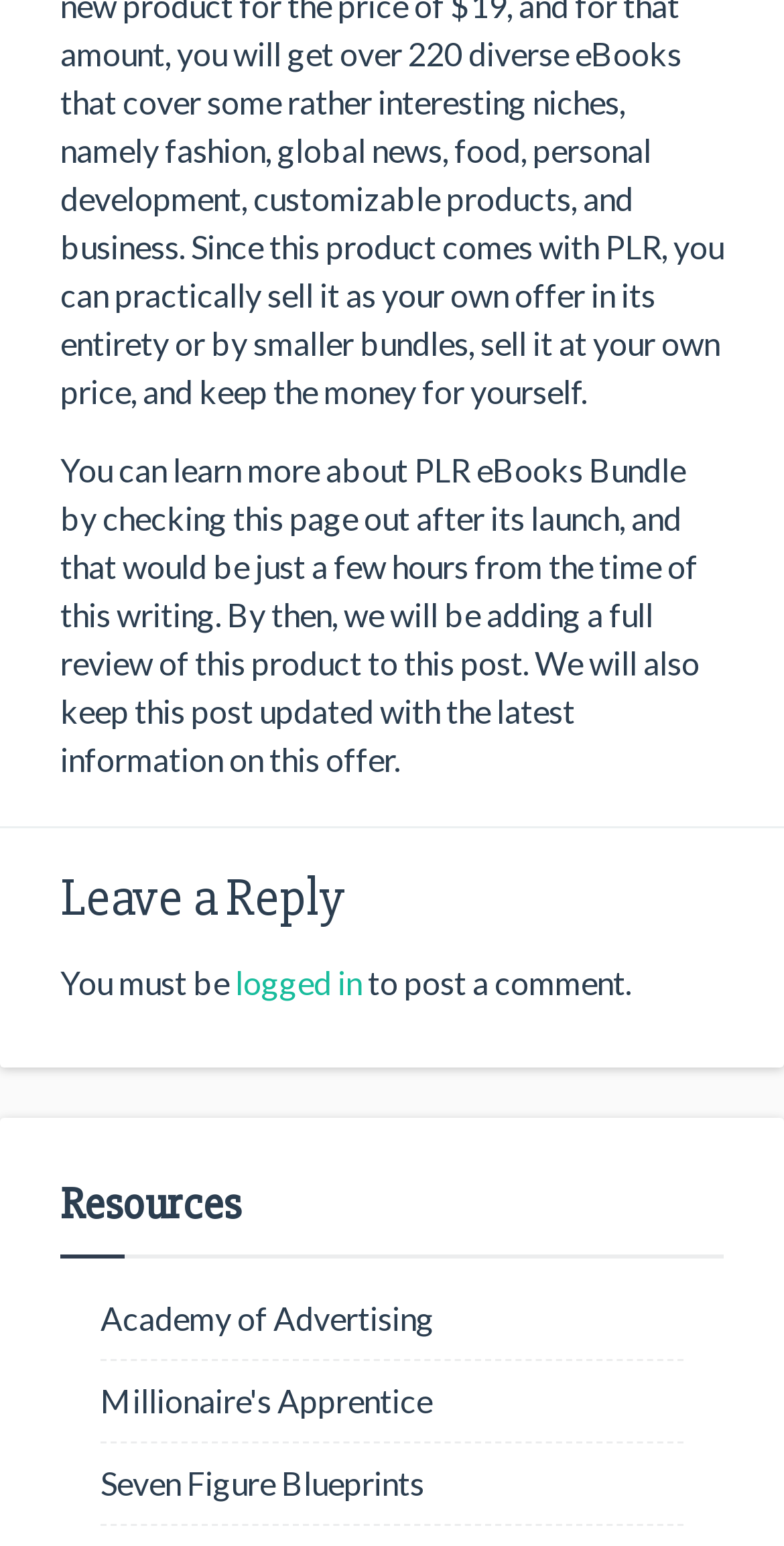Locate the bounding box coordinates for the element described below: "Millionaire's Apprentice". The coordinates must be four float values between 0 and 1, formatted as [left, top, right, bottom].

[0.128, 0.894, 0.551, 0.919]